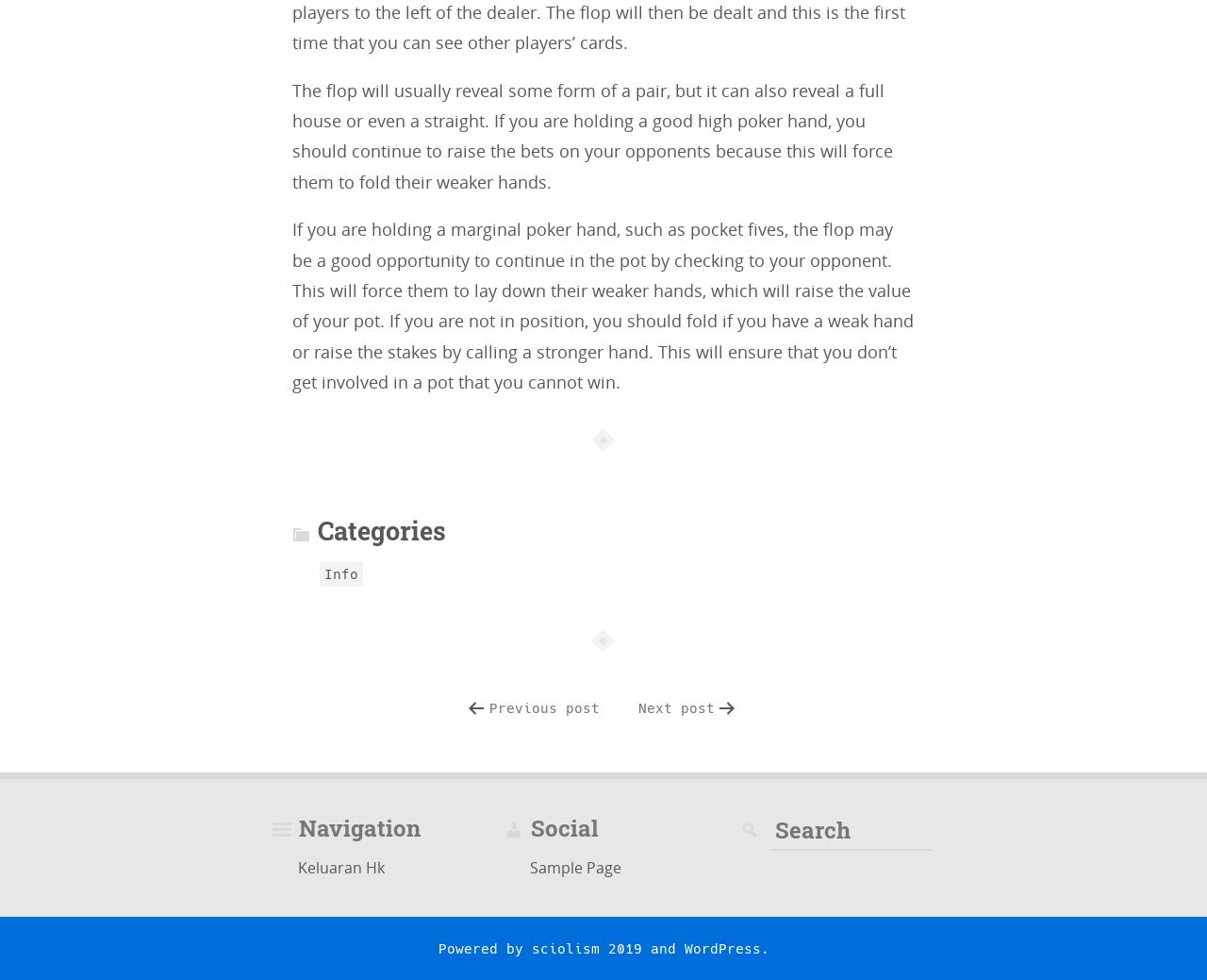Provide your answer in a single word or phrase: 
What is the purpose of checking to the opponent?

To force them to lay down weaker hands